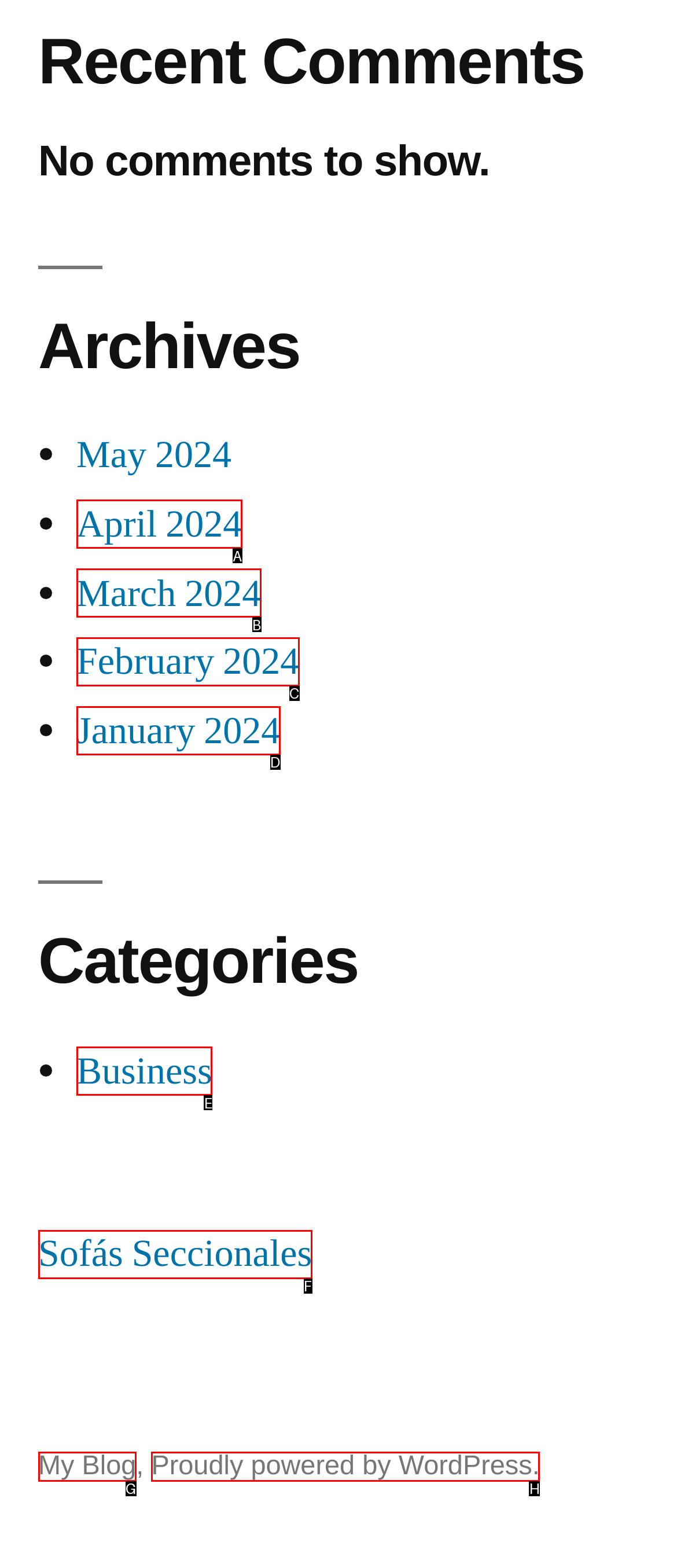Find the option that fits the given description: Proudly powered by WordPress.
Answer with the letter representing the correct choice directly.

H